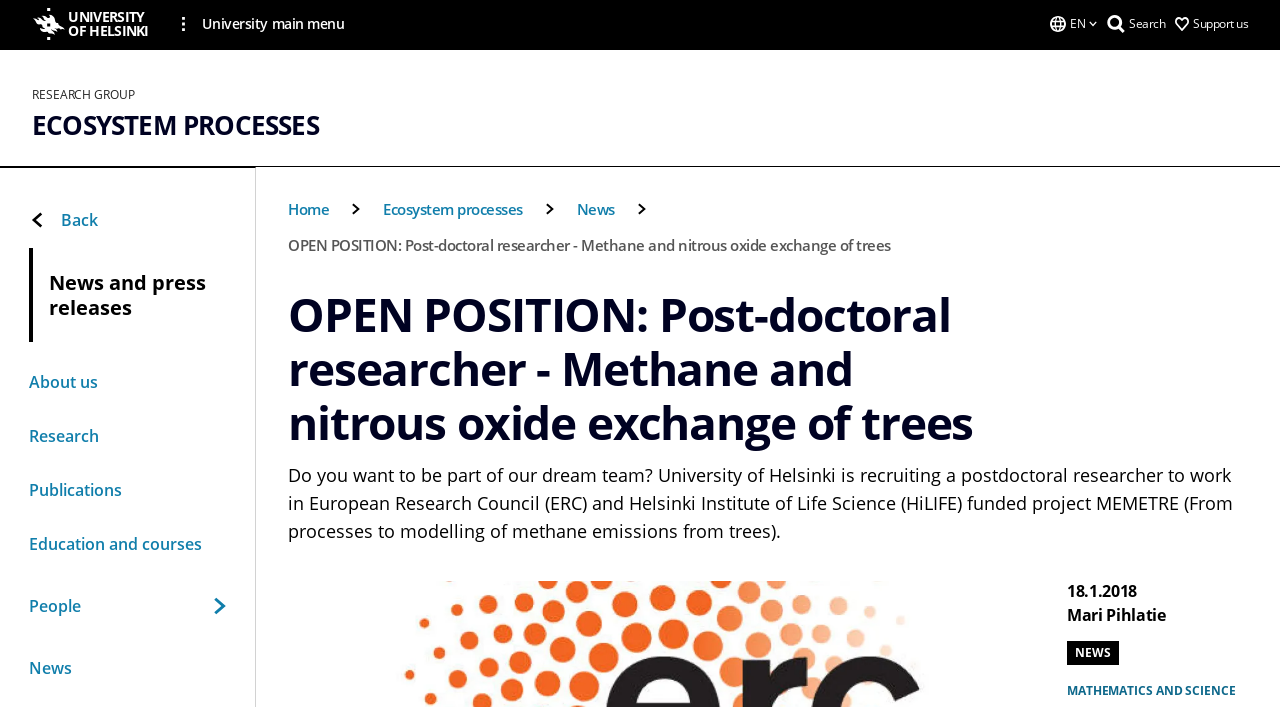Can you find the bounding box coordinates for the element to click on to achieve the instruction: "Search"?

[0.882, 0.021, 0.91, 0.045]